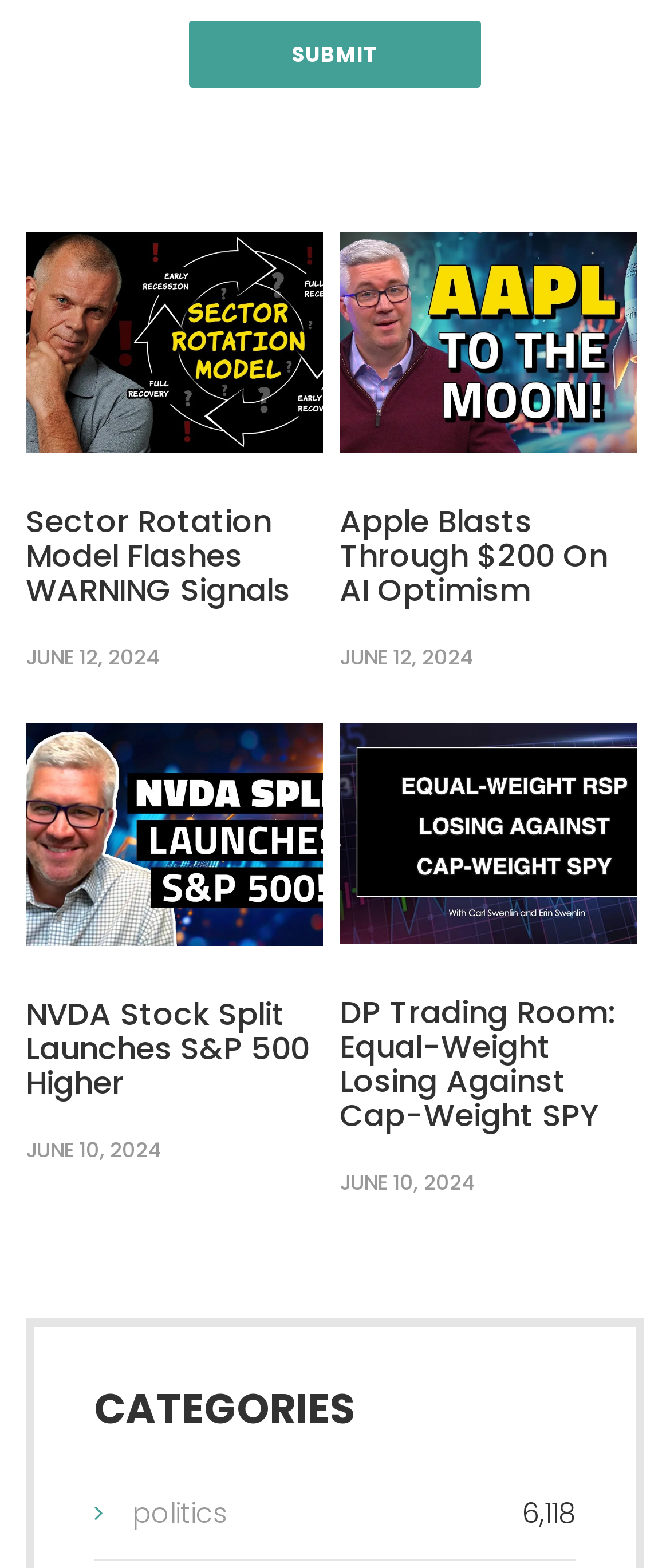Respond to the question below with a single word or phrase: What is the text on the button?

SUBMIT